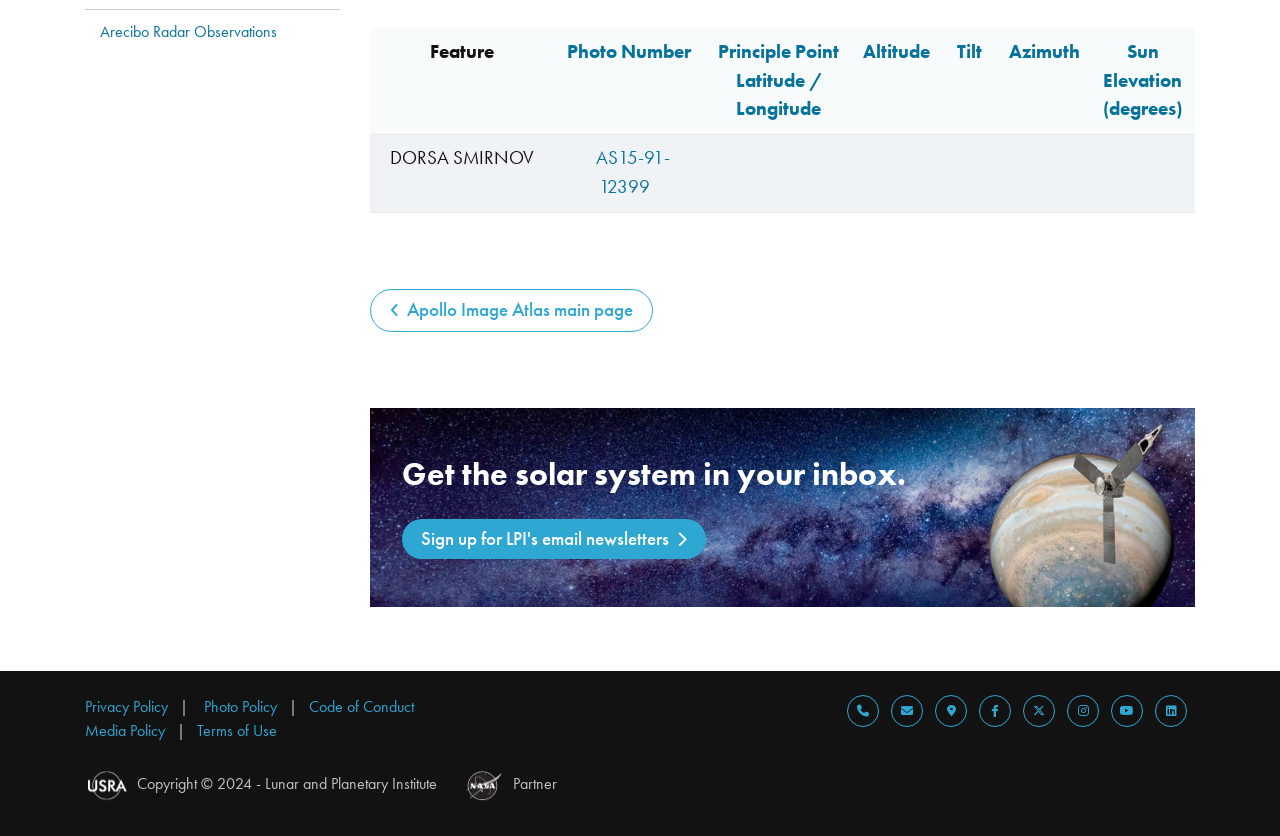Highlight the bounding box of the UI element that corresponds to this description: "Photo Number".

[0.443, 0.046, 0.54, 0.077]